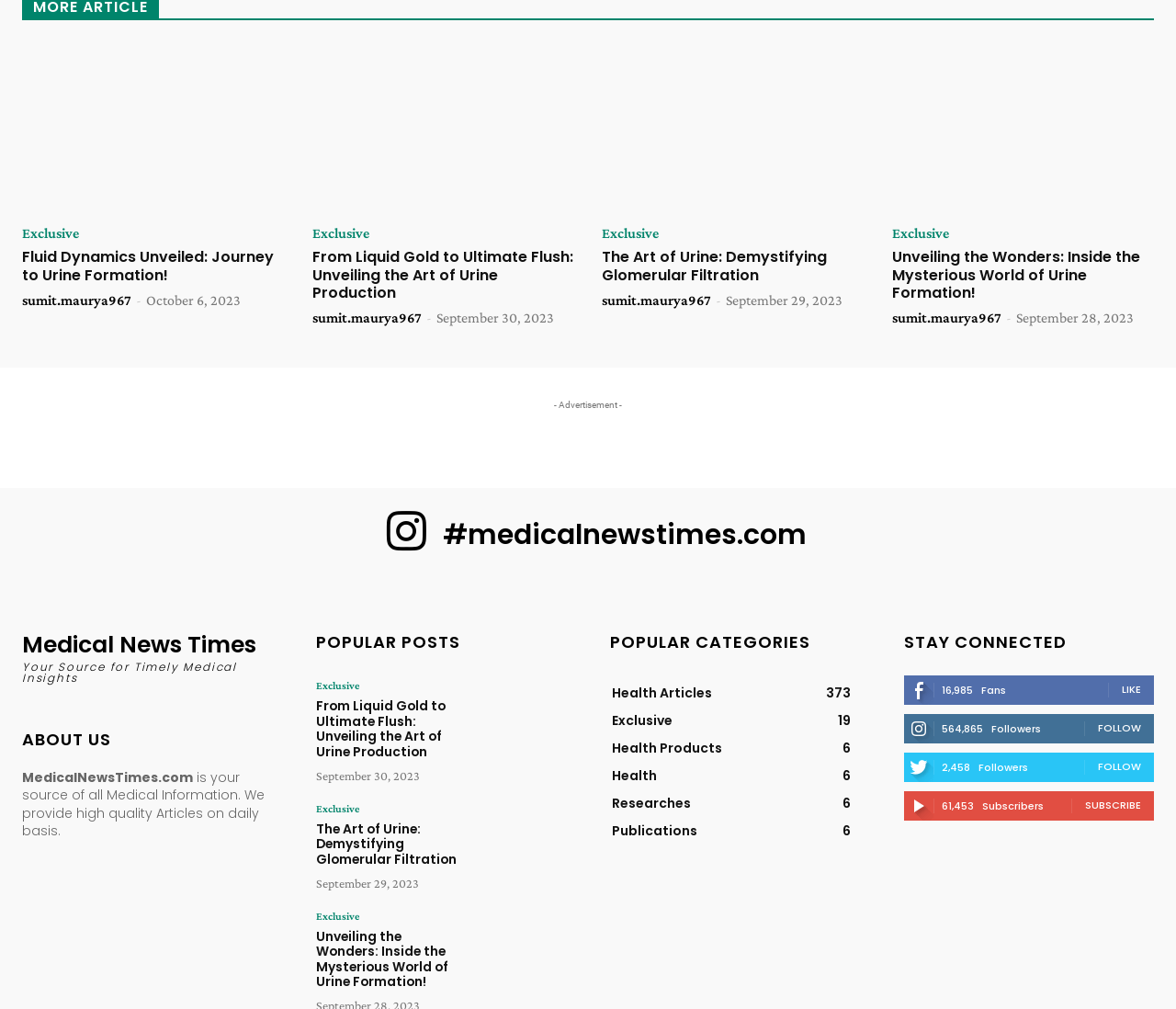Provide a short, one-word or phrase answer to the question below:
What is the title of the first popular post?

From Liquid Gold to Ultimate Flush